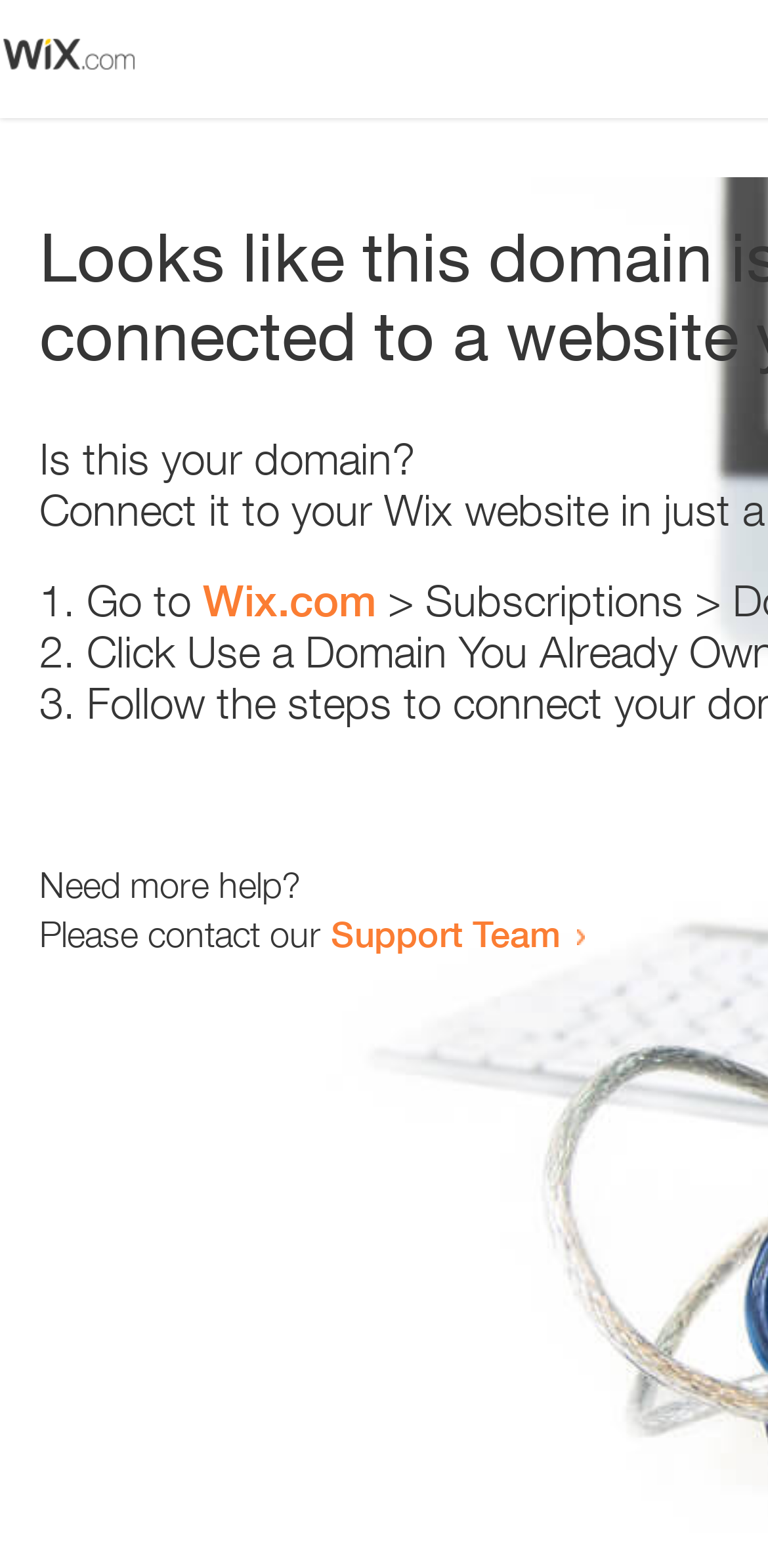What is the domain being referred to?
Using the image as a reference, give a one-word or short phrase answer.

Wix.com